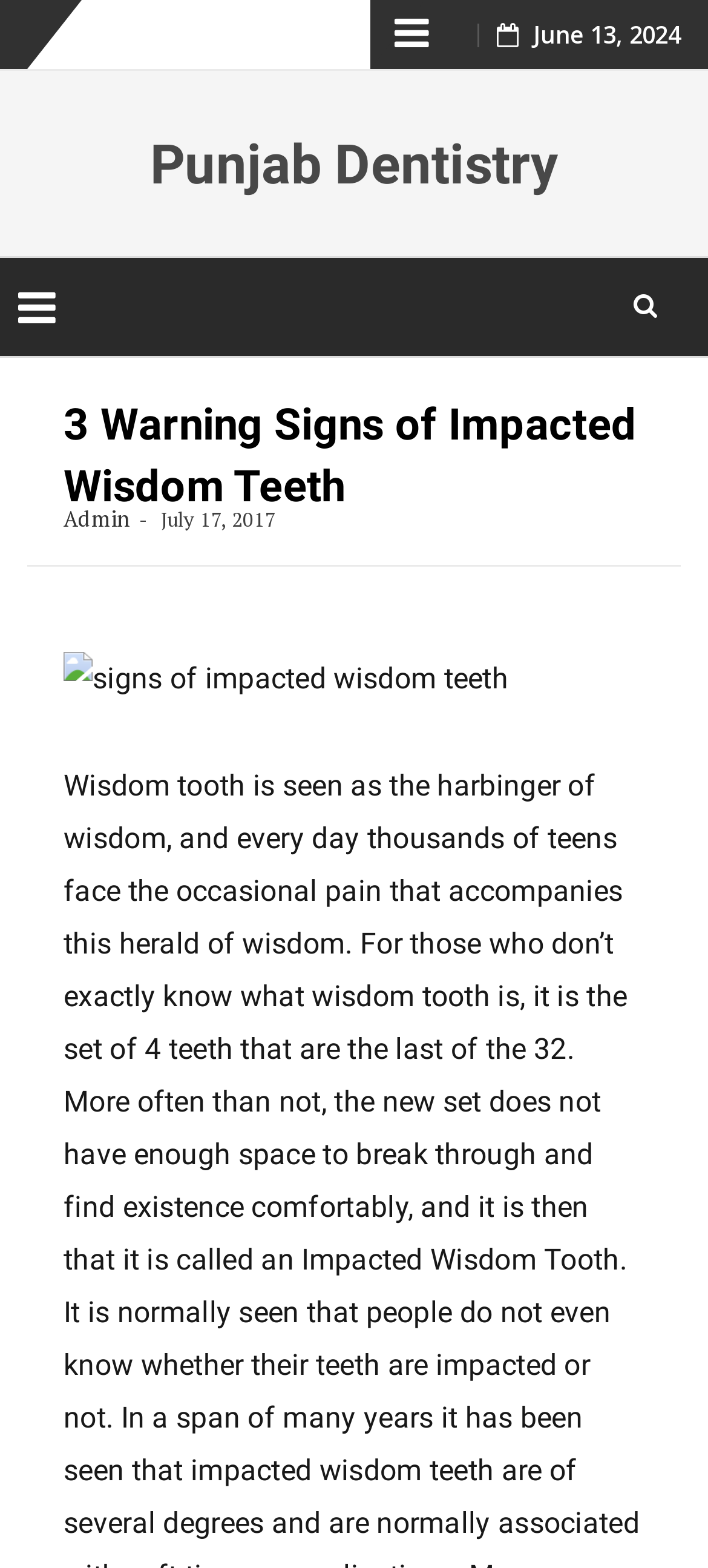What is the purpose of the button with the '' icon?
Using the image as a reference, deliver a detailed and thorough answer to the question.

The purpose of the button can be inferred from the 'controls' attribute of the button element which indicates that it controls the primary menu.